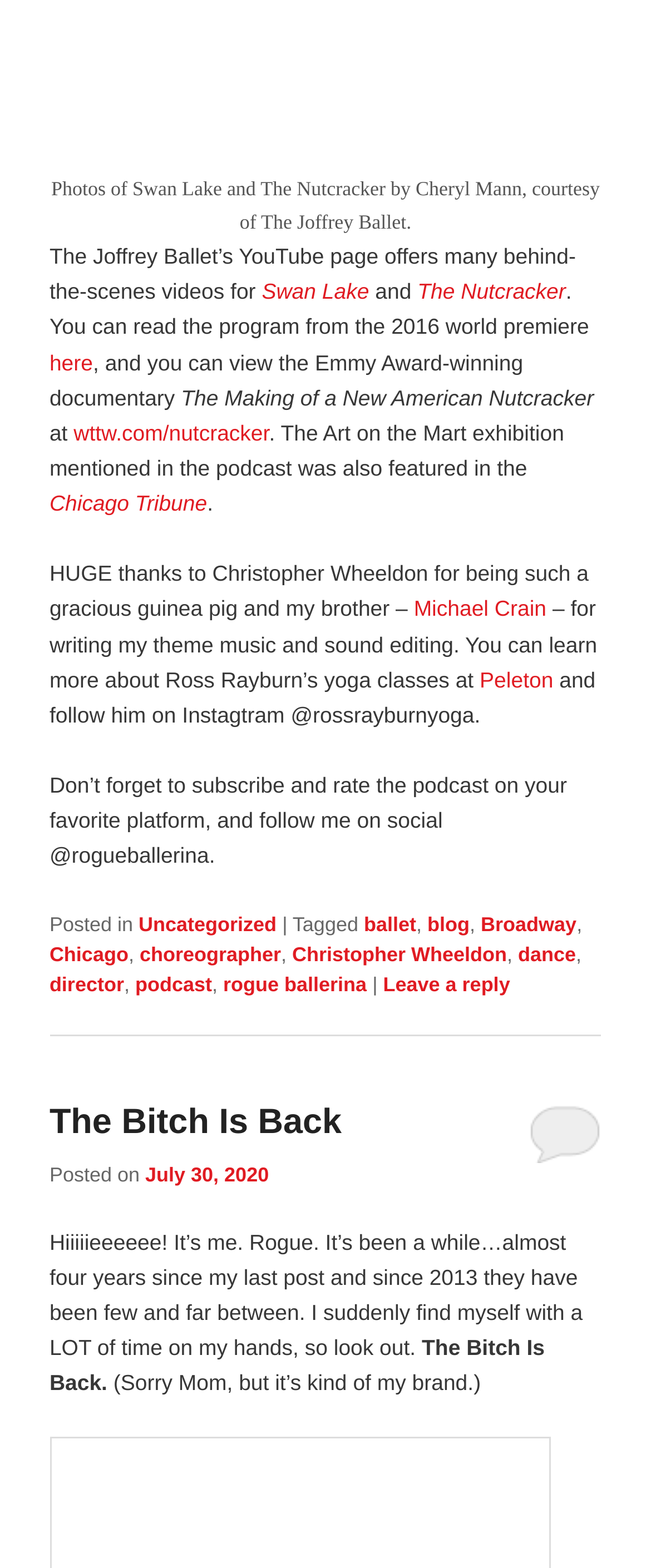Who is the choreographer mentioned?
Look at the screenshot and respond with a single word or phrase.

Christopher Wheeldon